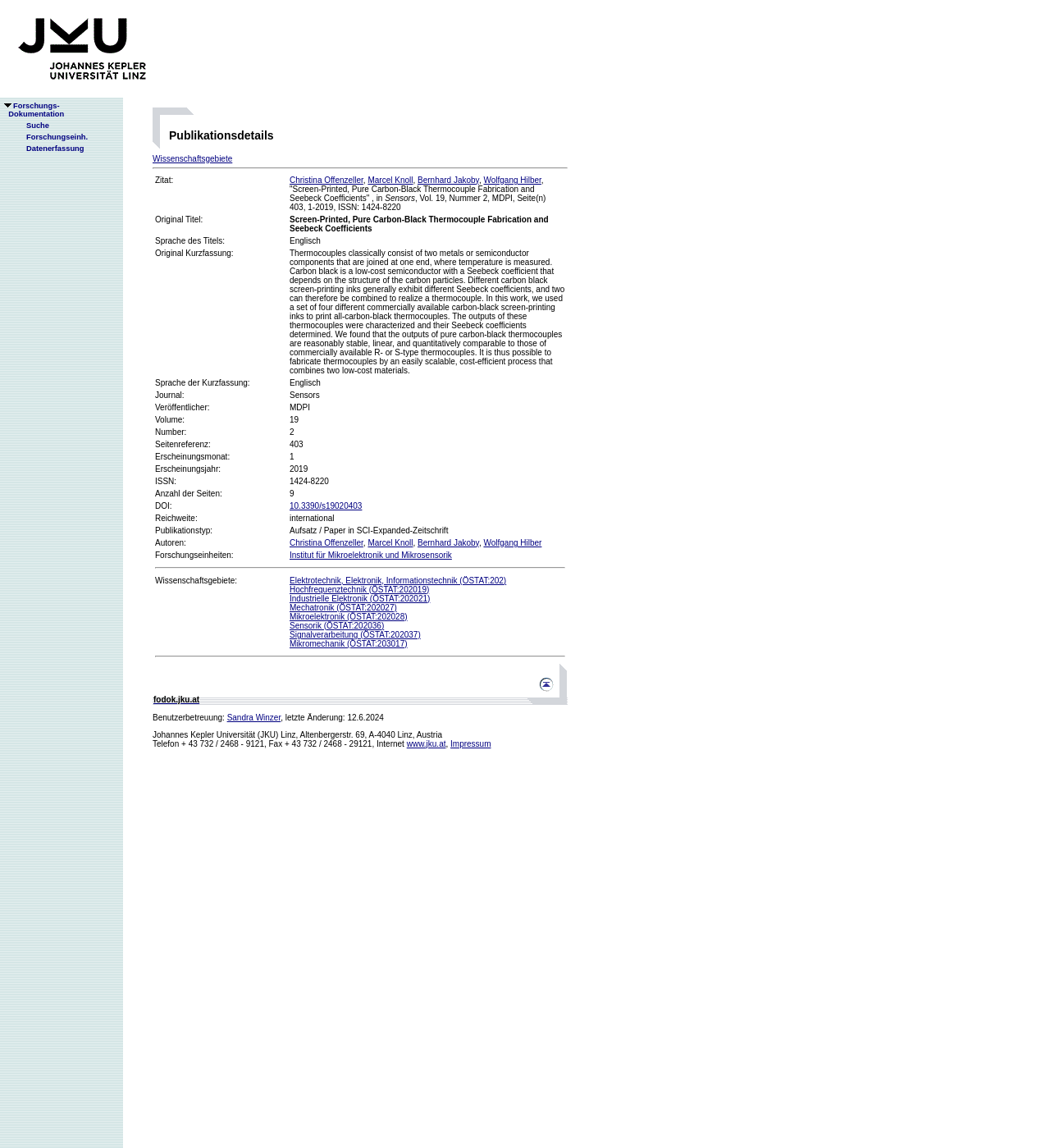Can you find the bounding box coordinates of the area I should click to execute the following instruction: "search in the research documentation"?

[0.0, 0.089, 0.061, 0.103]